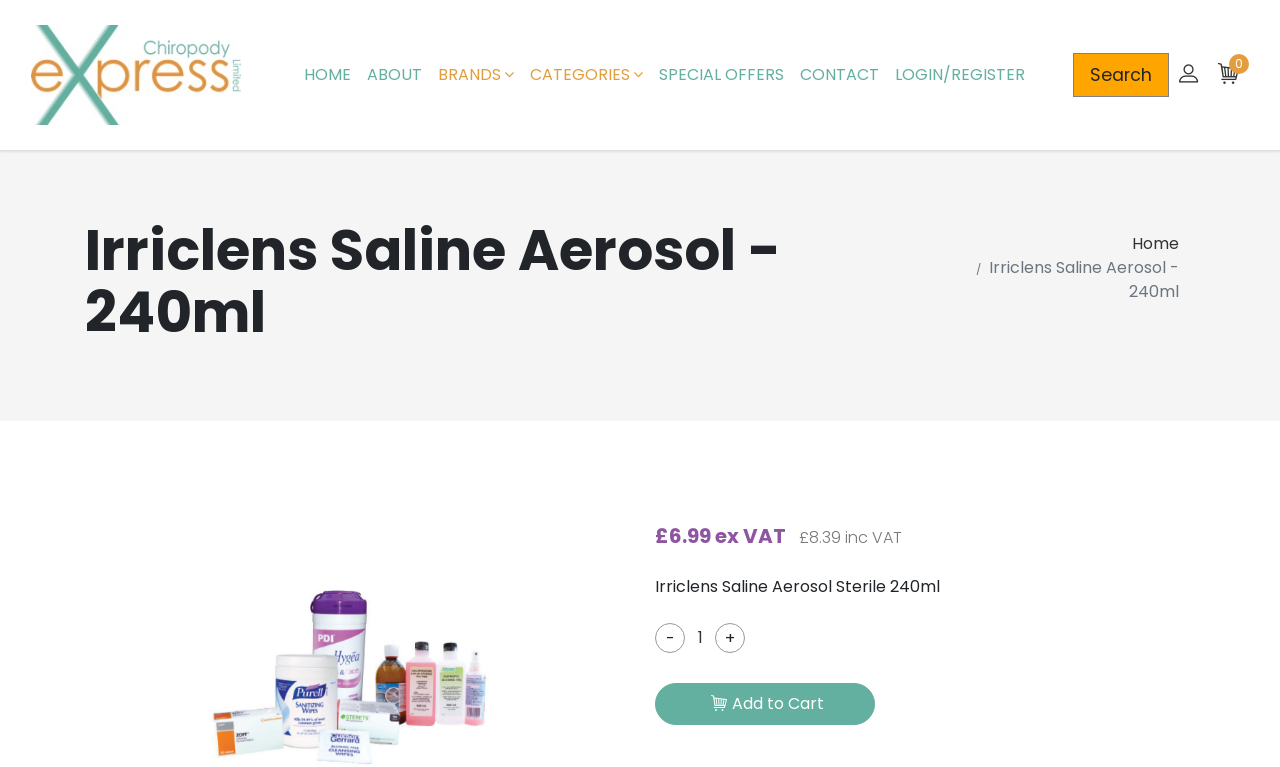Determine which piece of text is the heading of the webpage and provide it.

Irriclens Saline Aerosol - 240ml